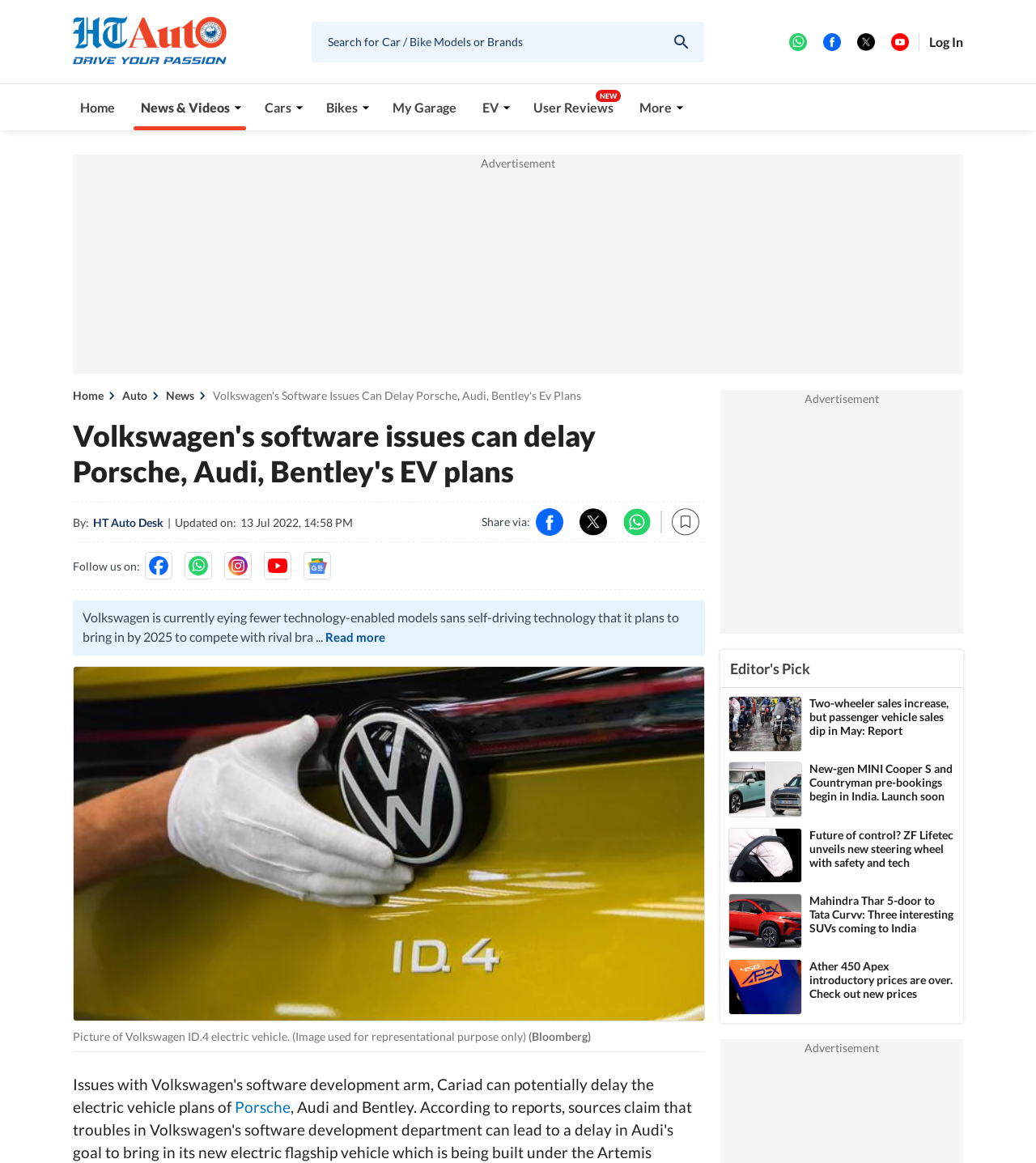Identify the bounding box of the HTML element described here: "News & Videos". Provide the coordinates as four float numbers between 0 and 1: [left, top, right, bottom].

[0.129, 0.072, 0.238, 0.112]